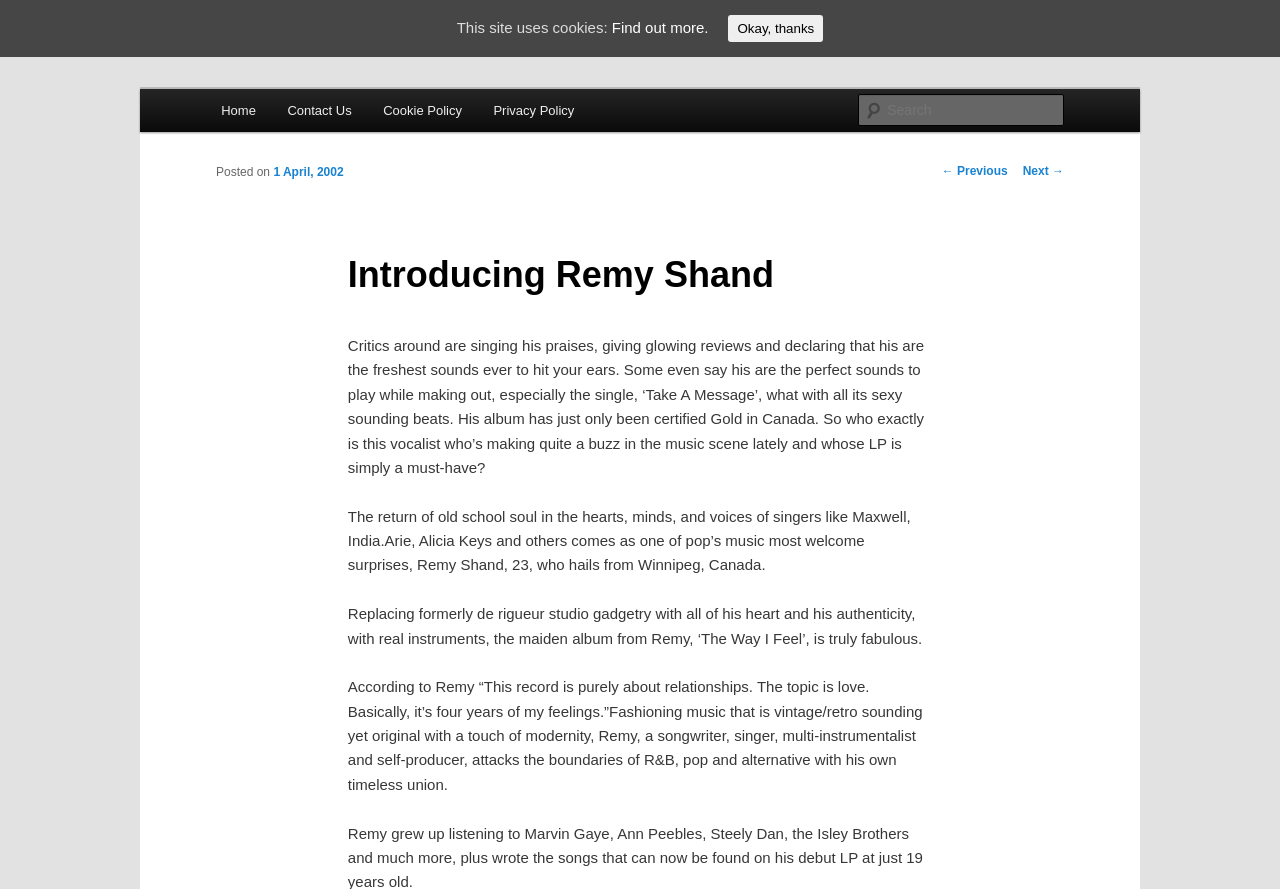What is the name of the singer being introduced?
Kindly give a detailed and elaborate answer to the question.

The question can be answered by reading the heading 'Introducing Remy Shand' and the subsequent paragraphs that describe the singer and his music.